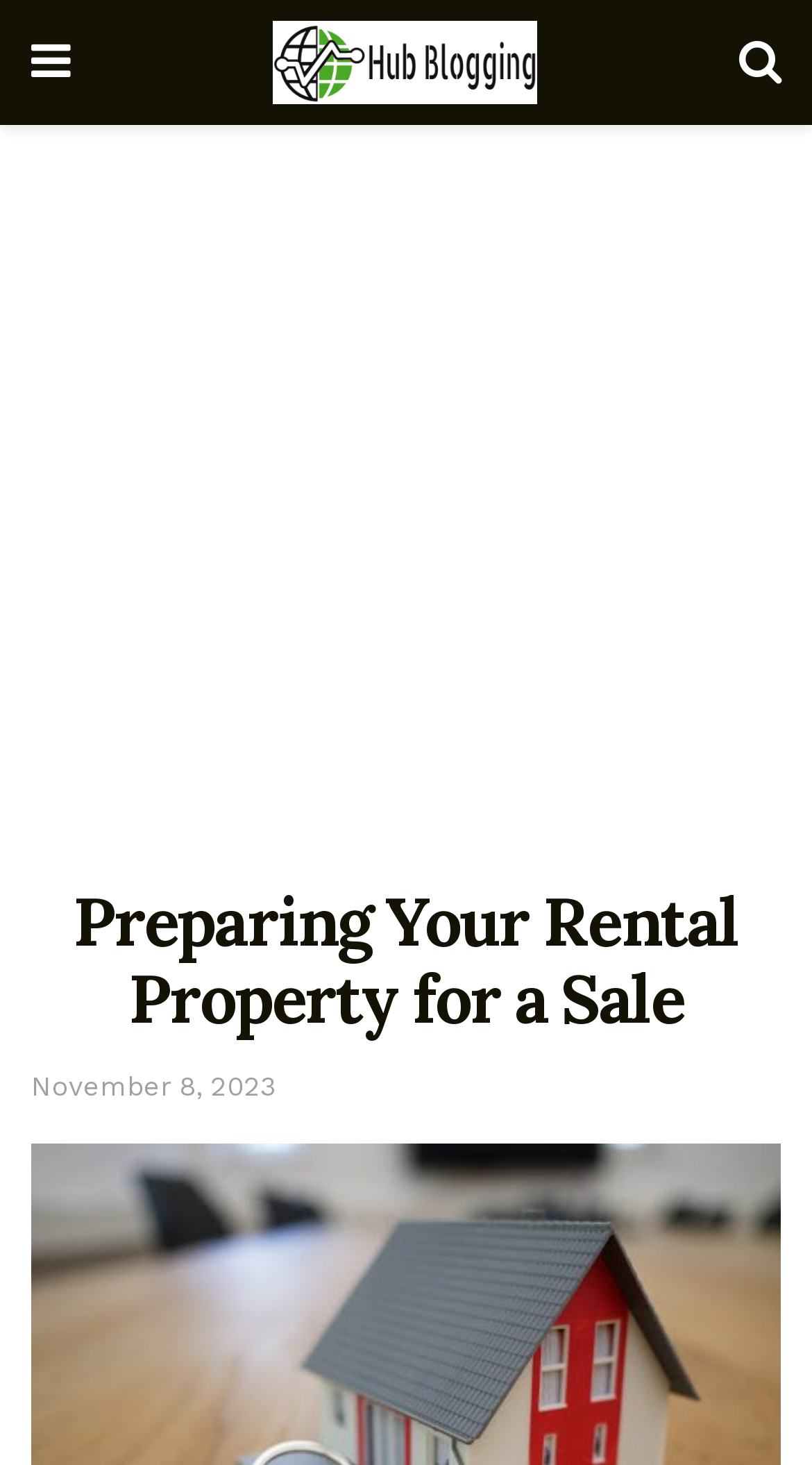Produce an extensive caption that describes everything on the webpage.

The webpage is about preparing a rental property for sale, with a focus on real estate investing. At the top left corner, there is a link with a caret icon, and next to it, a link to "Hub Blogging" accompanied by an image with the same name. On the top right corner, there is another link with a search icon. 

Below these links, there is a large advertisement iframe that spans the entire width of the page. 

The main content of the webpage starts with a heading that reads "Preparing Your Rental Property for a Sale", which is centered at the top of the page. Below the heading, there is a link indicating the date "November 8, 2023".